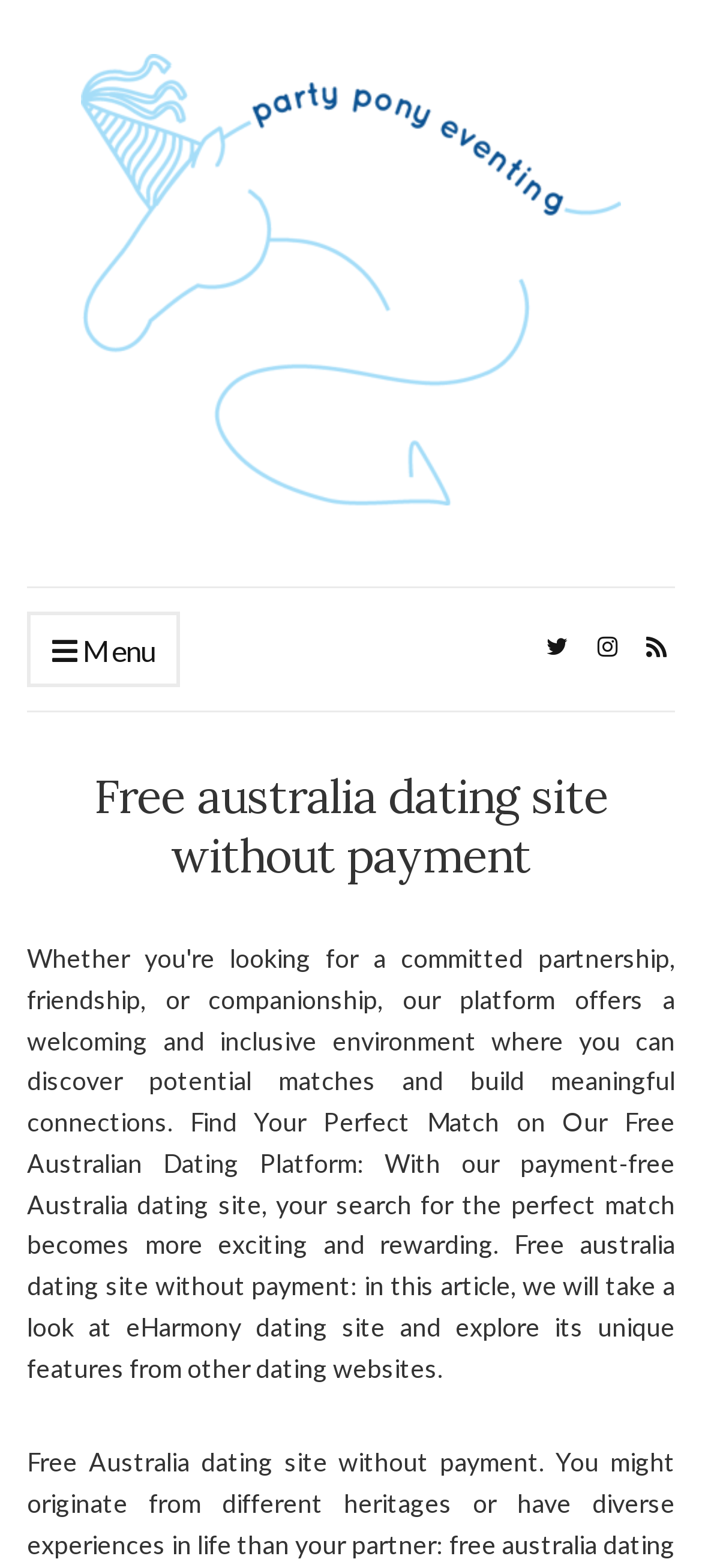Construct a thorough caption encompassing all aspects of the webpage.

This webpage is a dating site that offers free services in Australia, China, and Canada. At the top left of the page, there is a logo image with the text "Party Pony Eventing" which is also a clickable link. Next to the logo, there is a menu icon represented by the text "\ue015 Menu". 

On the top right side of the page, there are three social media icons represented by the texts "\ue070", "\ue043", and "\ue055". 

Below the logo and menu icon, there is a heading that reads "Free australia dating site without payment", which is a prominent title on the page.